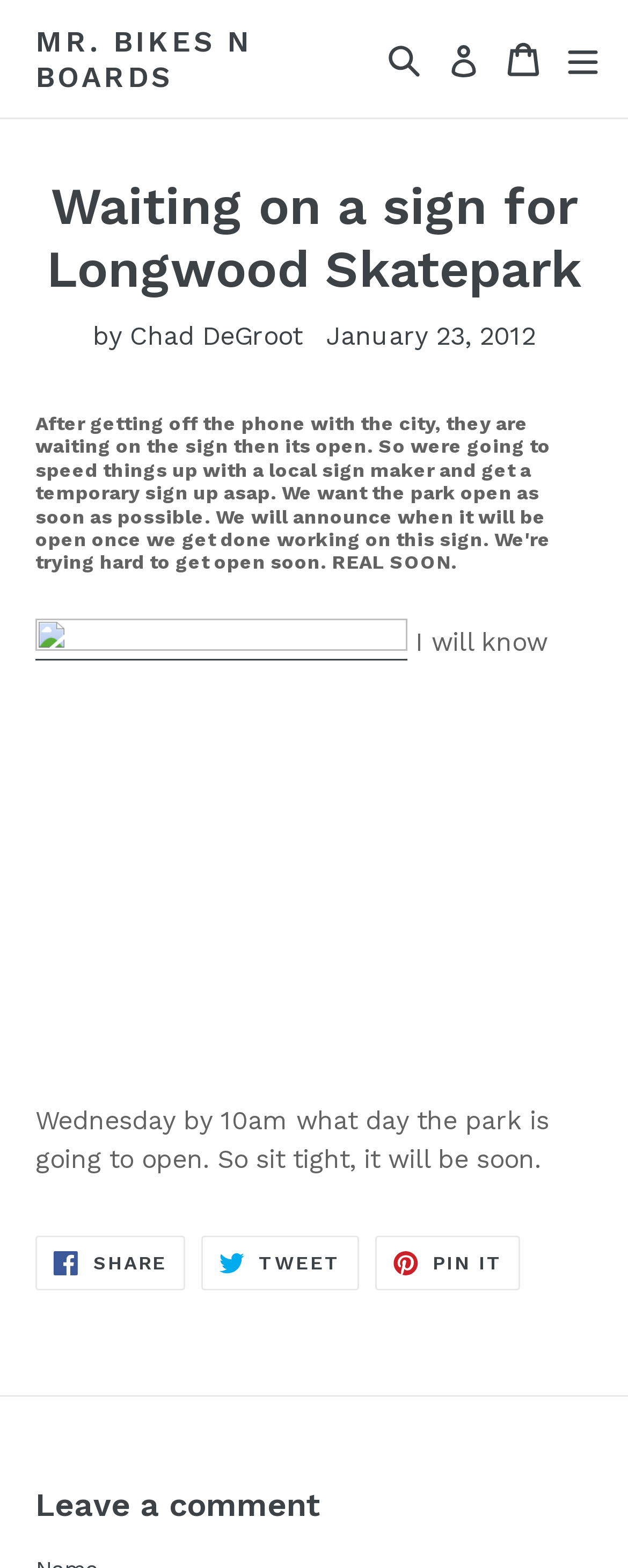Determine the bounding box coordinates for the clickable element to execute this instruction: "View the cart". Provide the coordinates as four float numbers between 0 and 1, i.e., [left, top, right, bottom].

[0.792, 0.004, 0.874, 0.072]